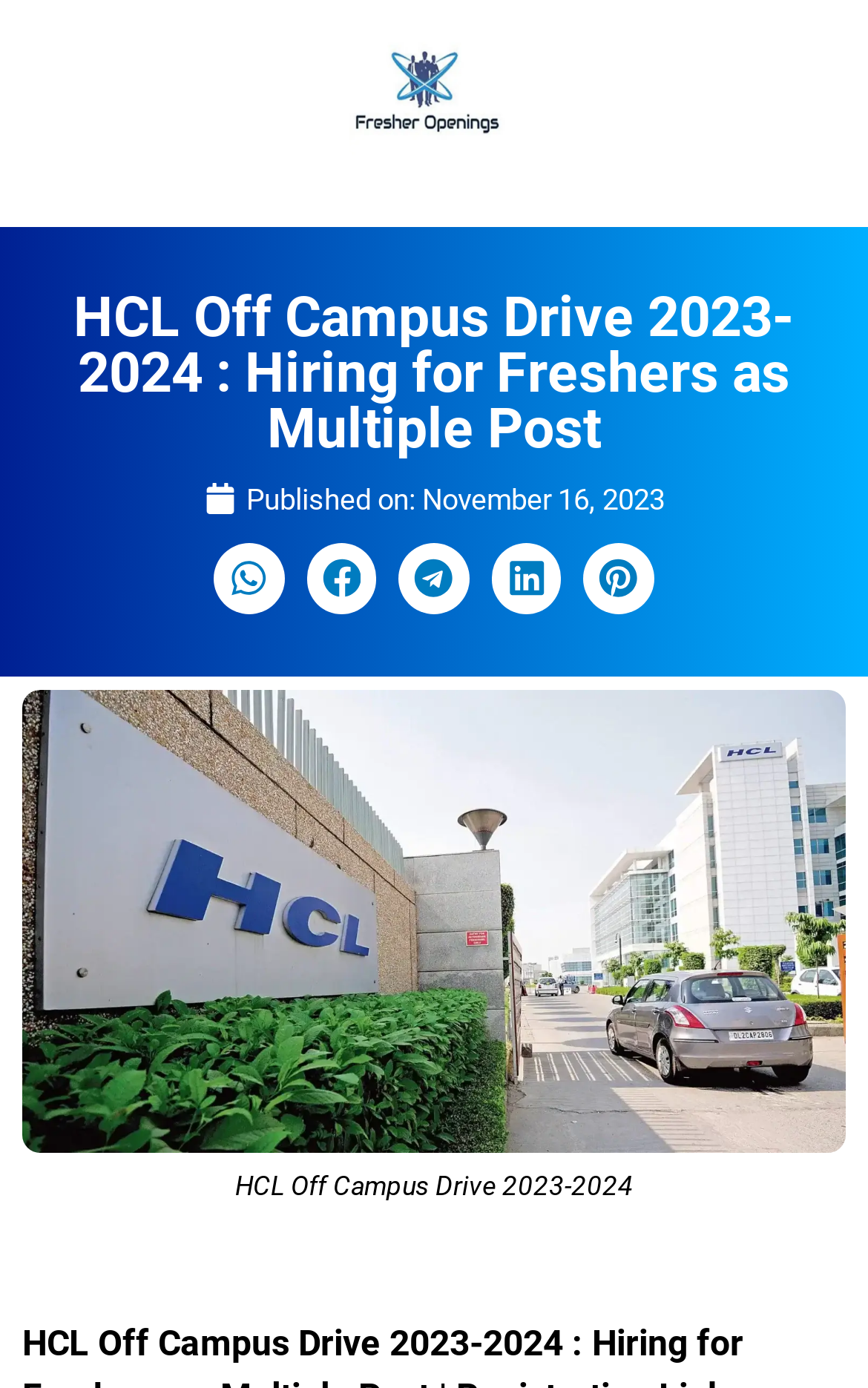Identify the first-level heading on the webpage and generate its text content.

HCL Off Campus Drive 2023-2024 : Hiring for Freshers as Multiple Post